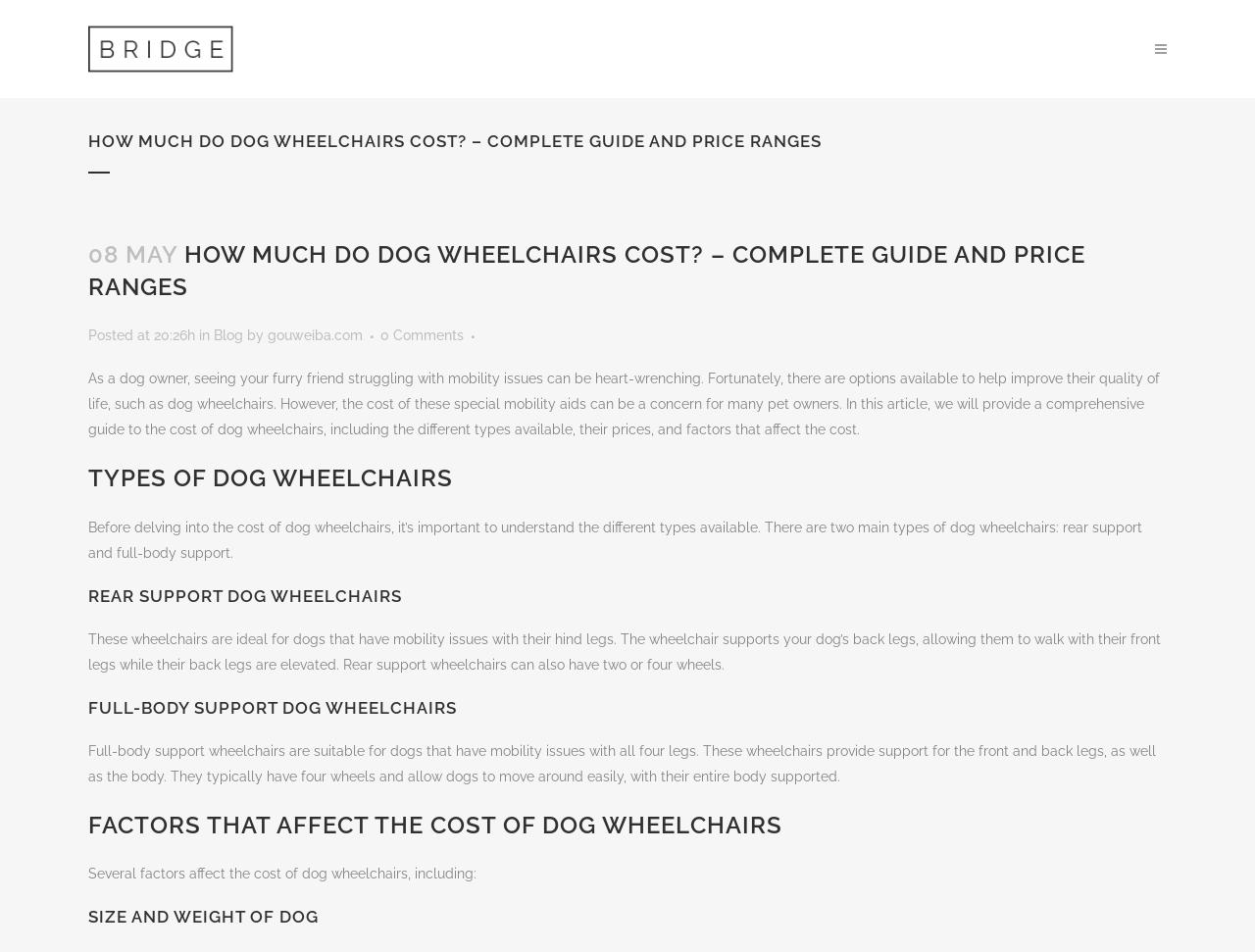What is the author of this article?
Refer to the image and answer the question using a single word or phrase.

gouweiba.com